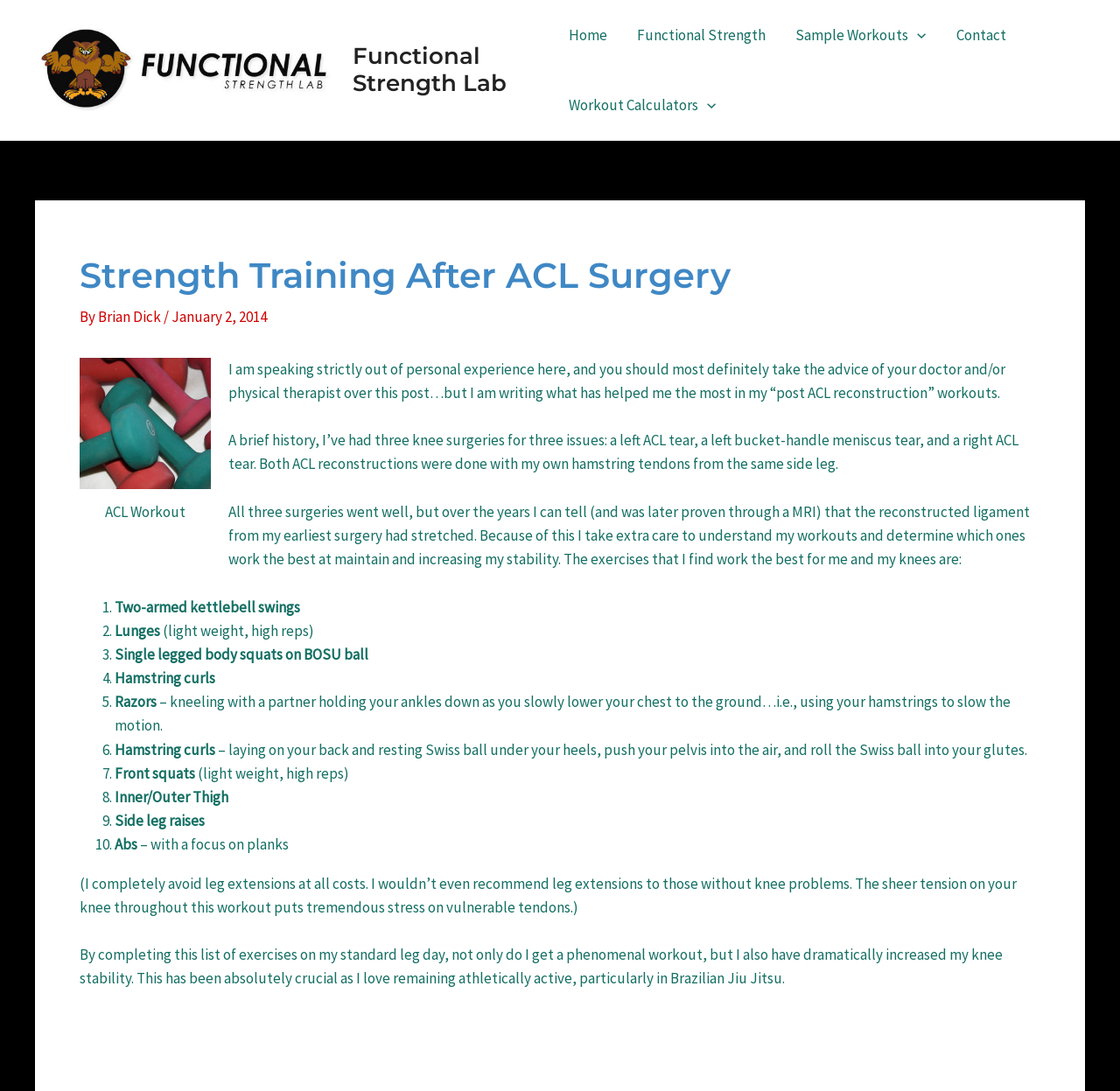Please find and report the bounding box coordinates of the element to click in order to perform the following action: "Click on the 'Home' link". The coordinates should be expressed as four float numbers between 0 and 1, in the format [left, top, right, bottom].

[0.495, 0.0, 0.556, 0.064]